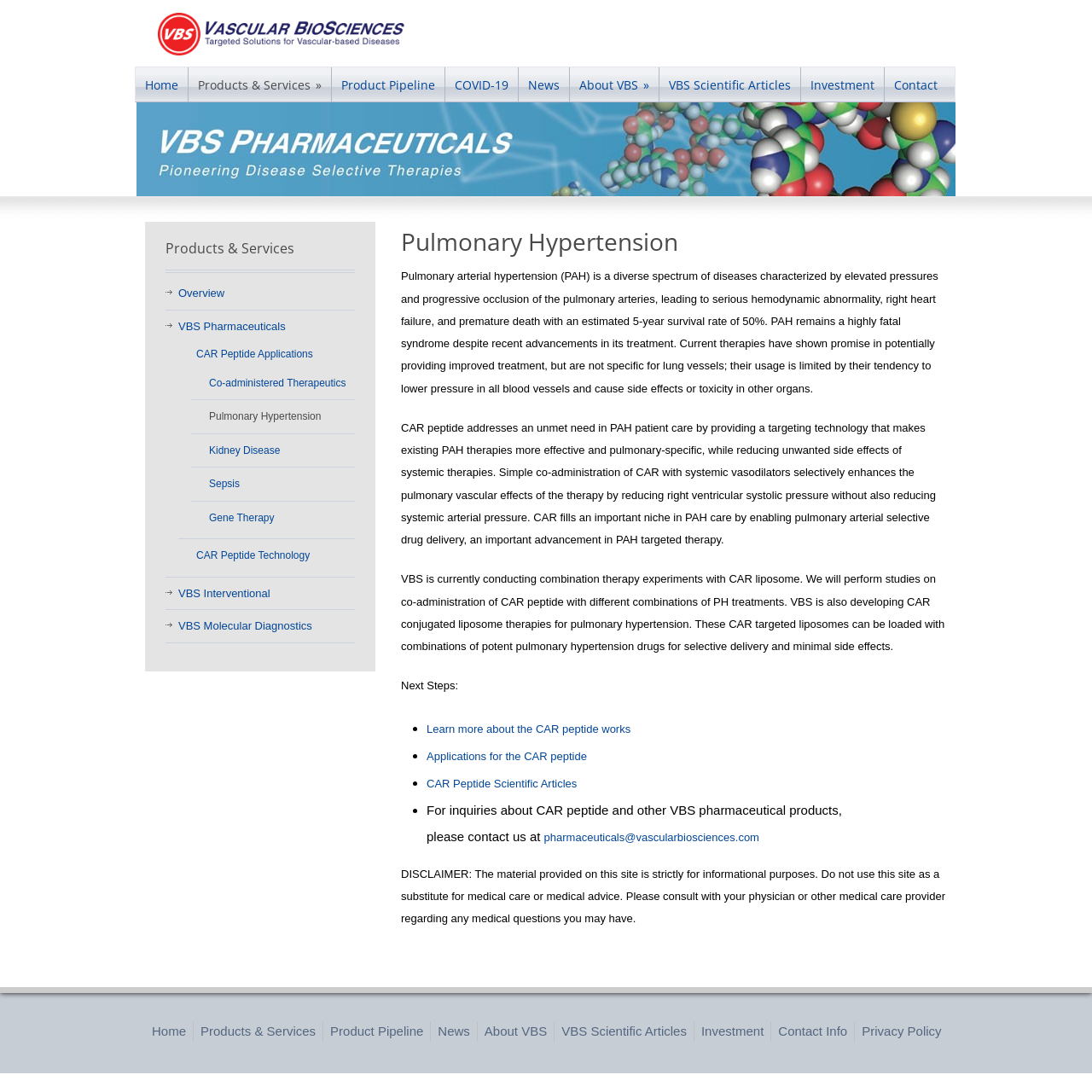Identify the bounding box coordinates of the clickable region required to complete the instruction: "Contact VBS about pharmaceutical products". The coordinates should be given as four float numbers within the range of 0 and 1, i.e., [left, top, right, bottom].

[0.498, 0.761, 0.695, 0.772]